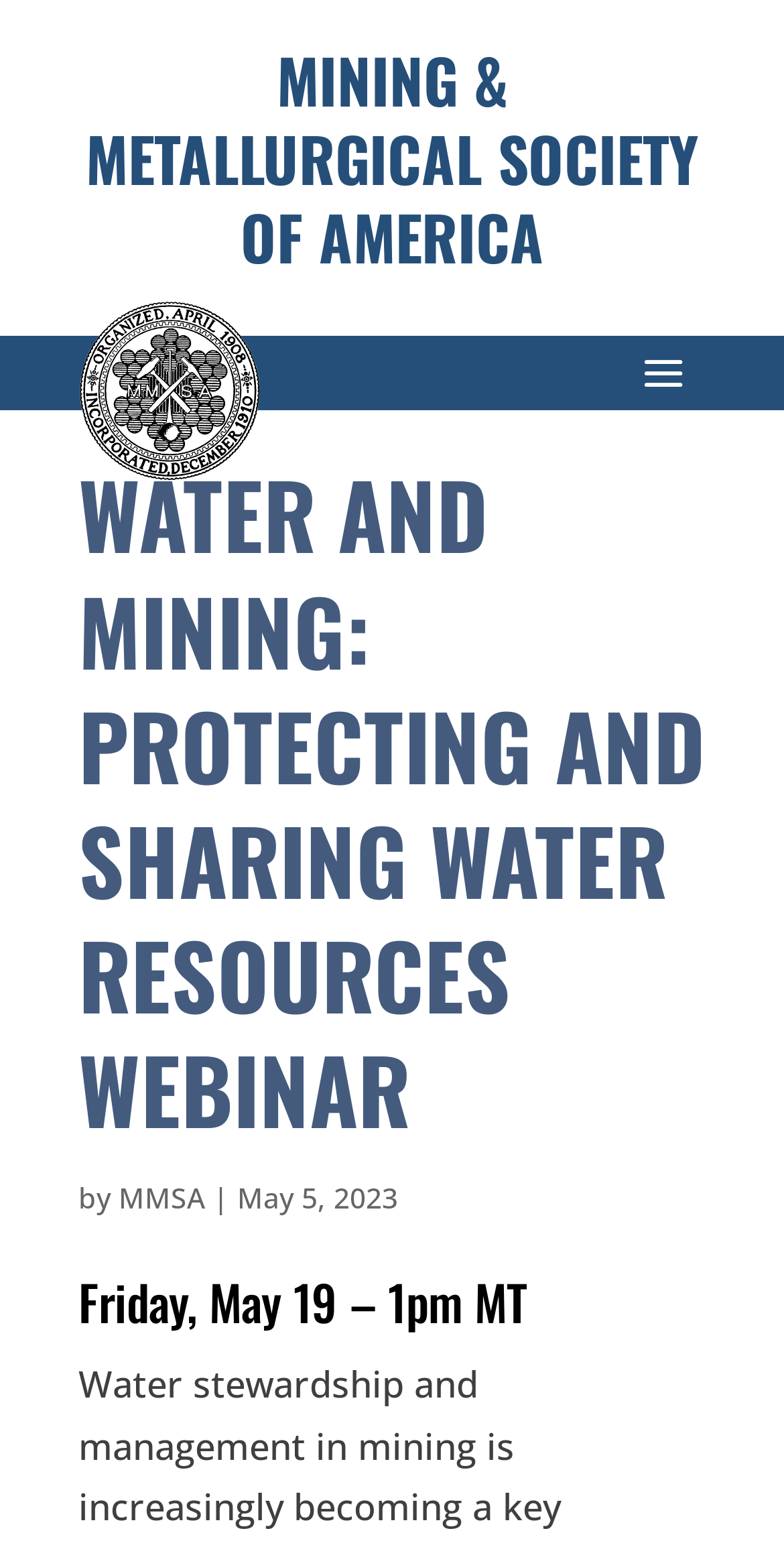Respond to the question below with a single word or phrase: When is the webinar scheduled?

Friday, May 19